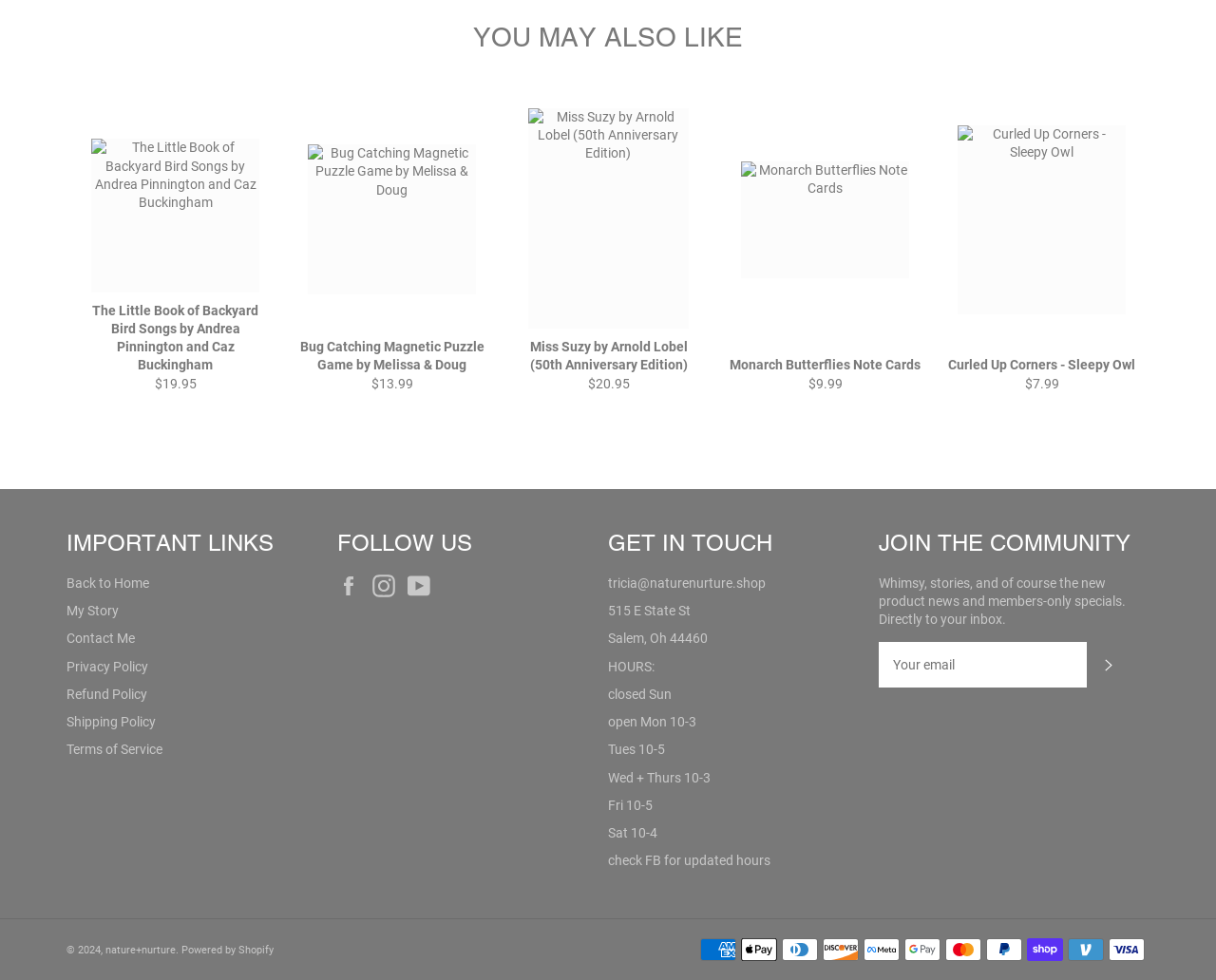What is the email address to contact the store?
Using the image, elaborate on the answer with as much detail as possible.

I found the static text 'tricia@naturenurture.shop' under the 'GET IN TOUCH' section, which suggests that this is the email address to contact the store.